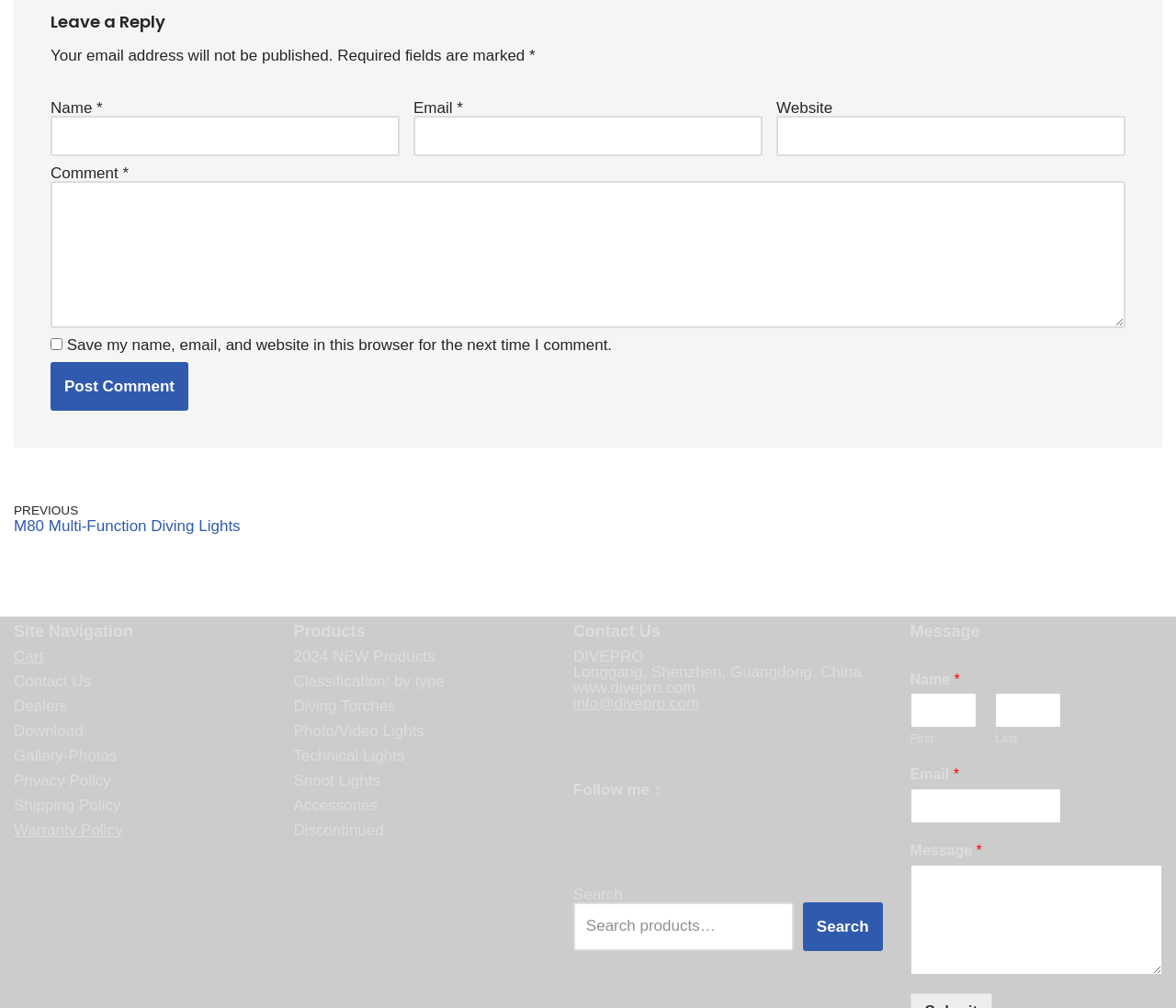Can you find the bounding box coordinates of the area I should click to execute the following instruction: "Leave a comment"?

[0.043, 0.098, 0.082, 0.115]